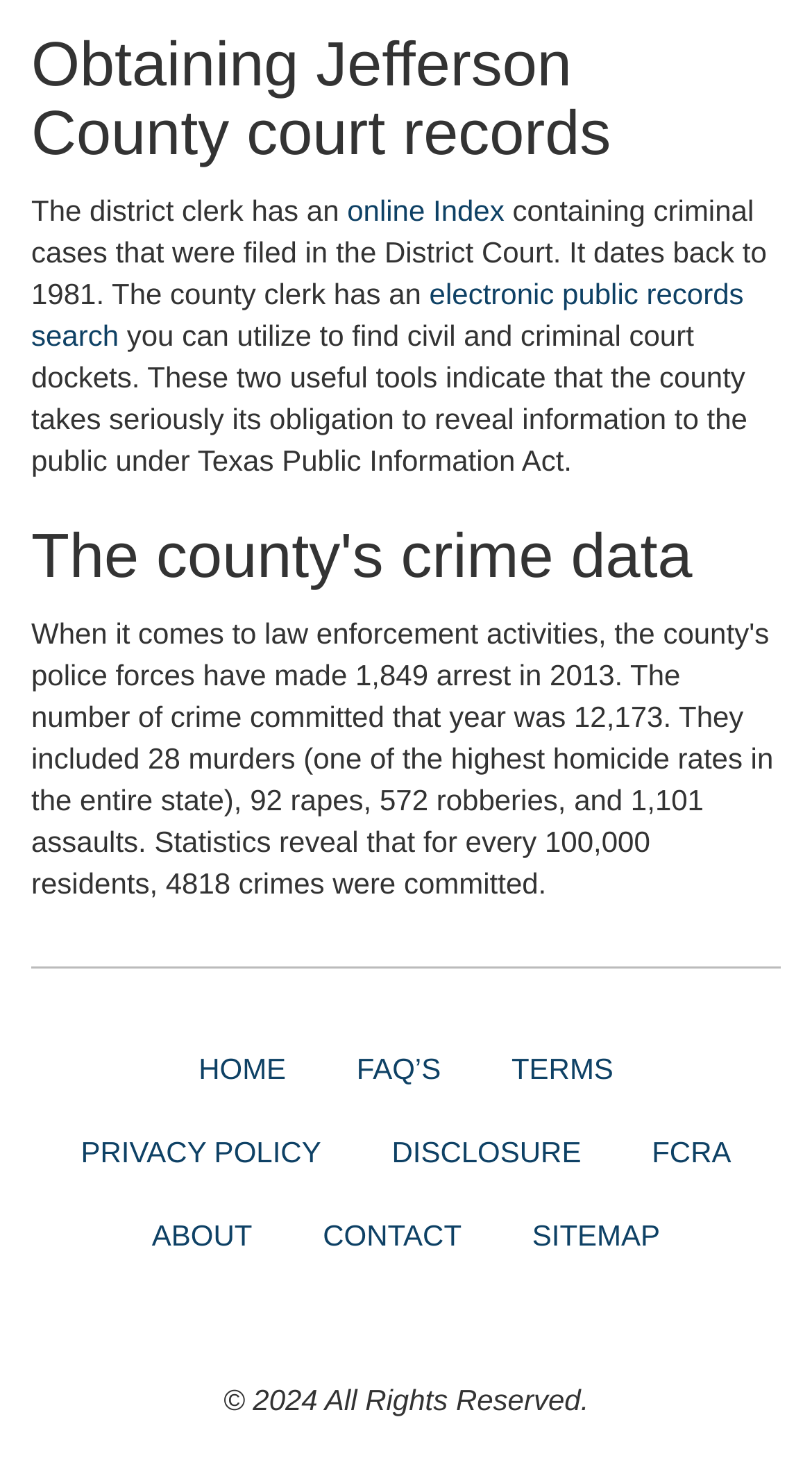Give a one-word or short phrase answer to this question: 
What type of records can be found in the district clerk's online index?

Criminal cases